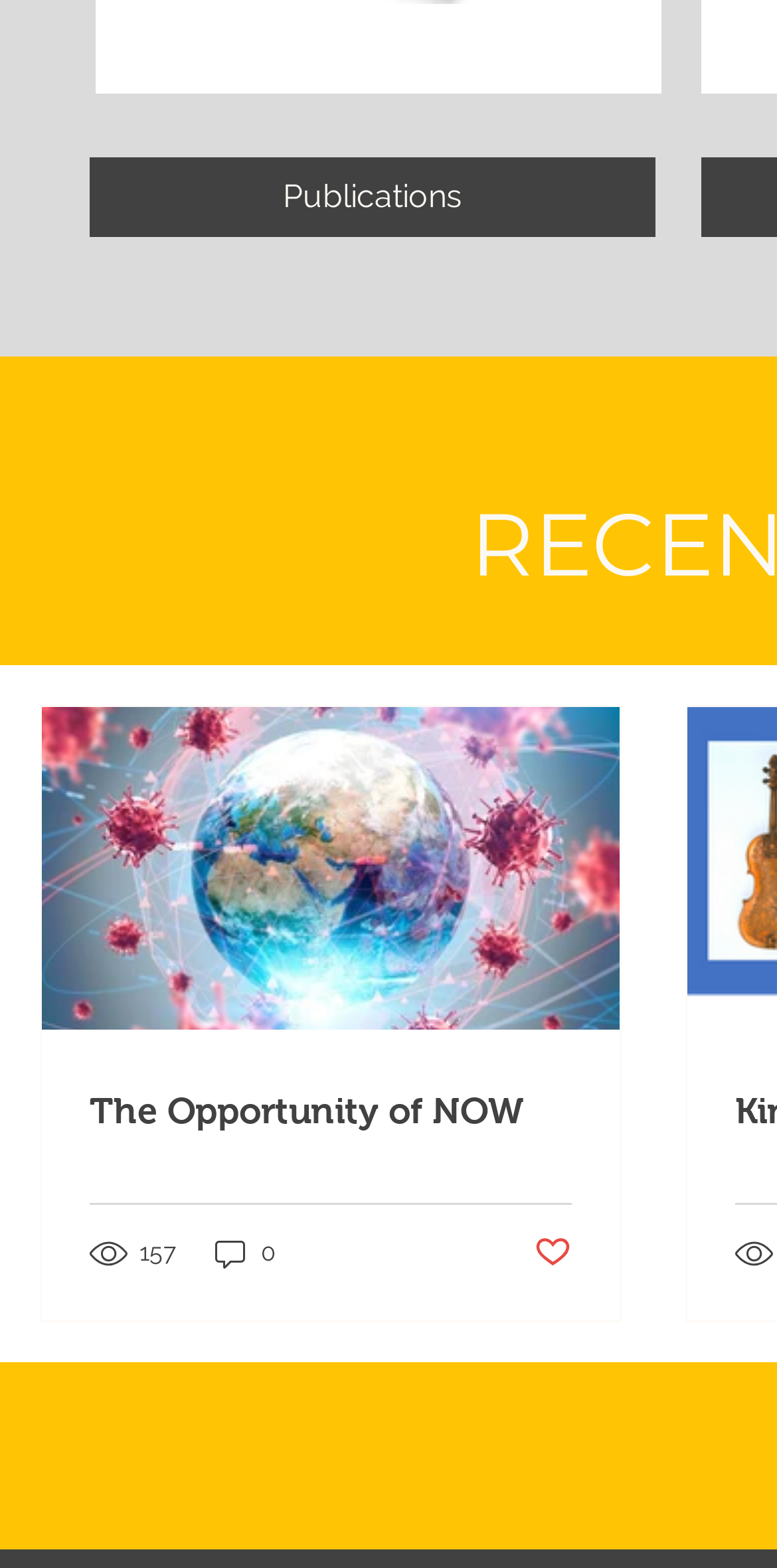Bounding box coordinates should be in the format (top-left x, top-left y, bottom-right x, bottom-right y) and all values should be floating point numbers between 0 and 1. Determine the bounding box coordinate for the UI element described as: Post not marked as liked

[0.687, 0.786, 0.736, 0.813]